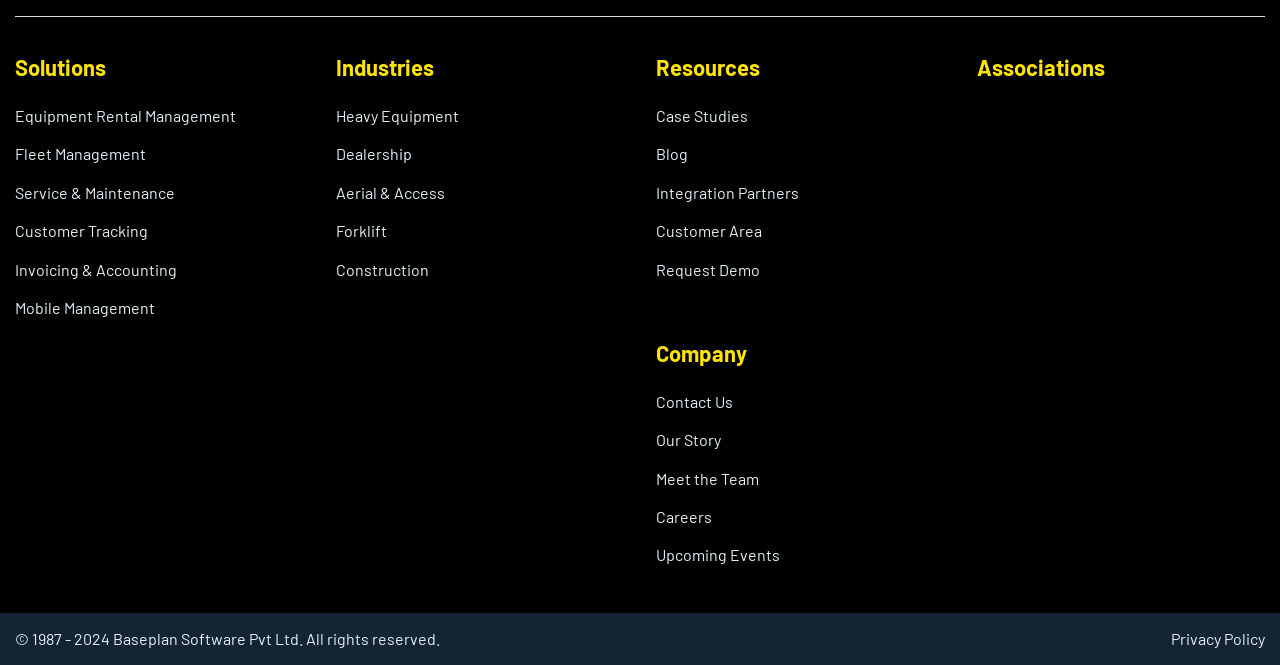Identify the bounding box coordinates for the UI element described as follows: "Contact Us". Ensure the coordinates are four float numbers between 0 and 1, formatted as [left, top, right, bottom].

[0.512, 0.589, 0.573, 0.618]